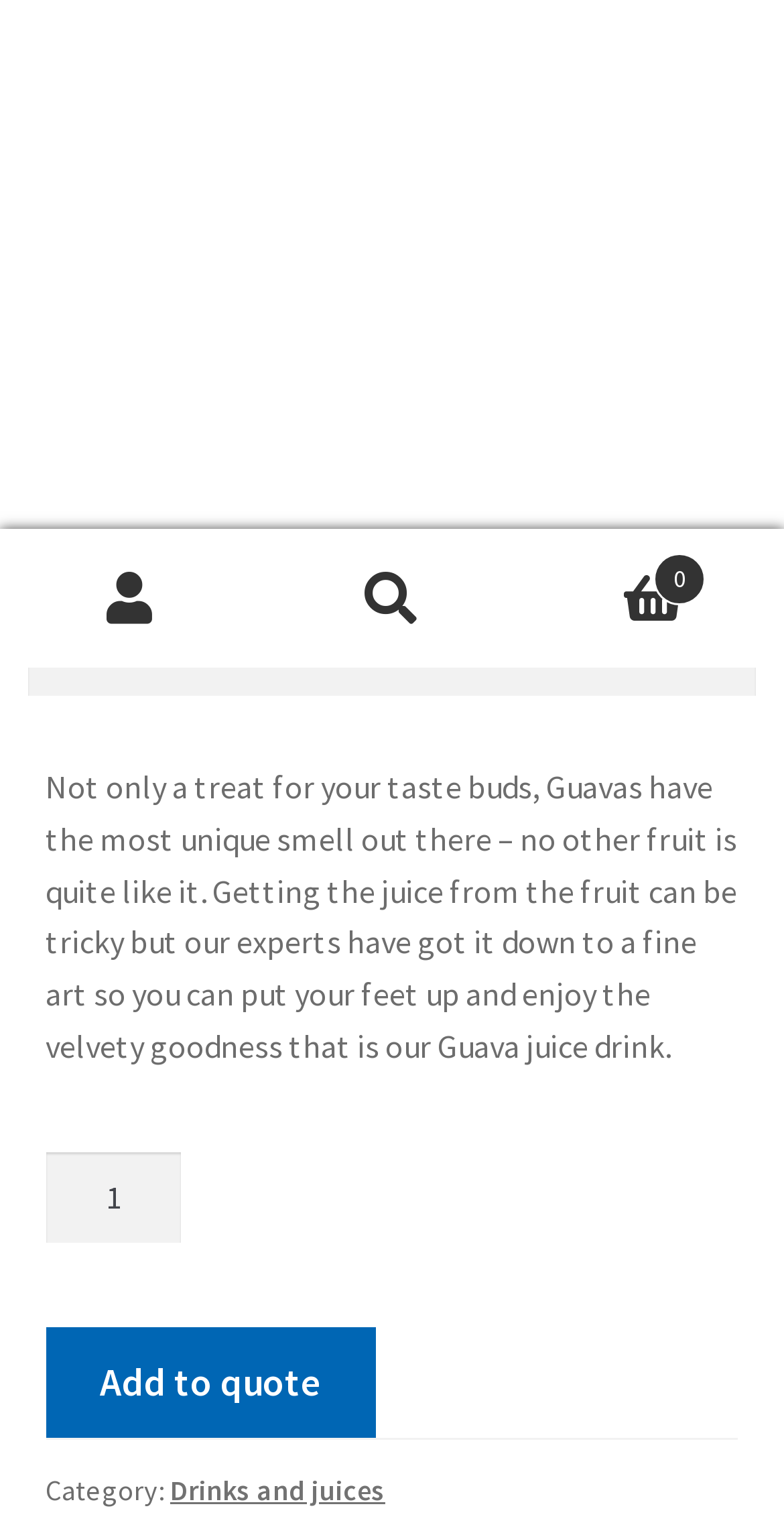Extract the bounding box for the UI element that matches this description: "Add to quote".

[0.058, 0.866, 0.479, 0.938]